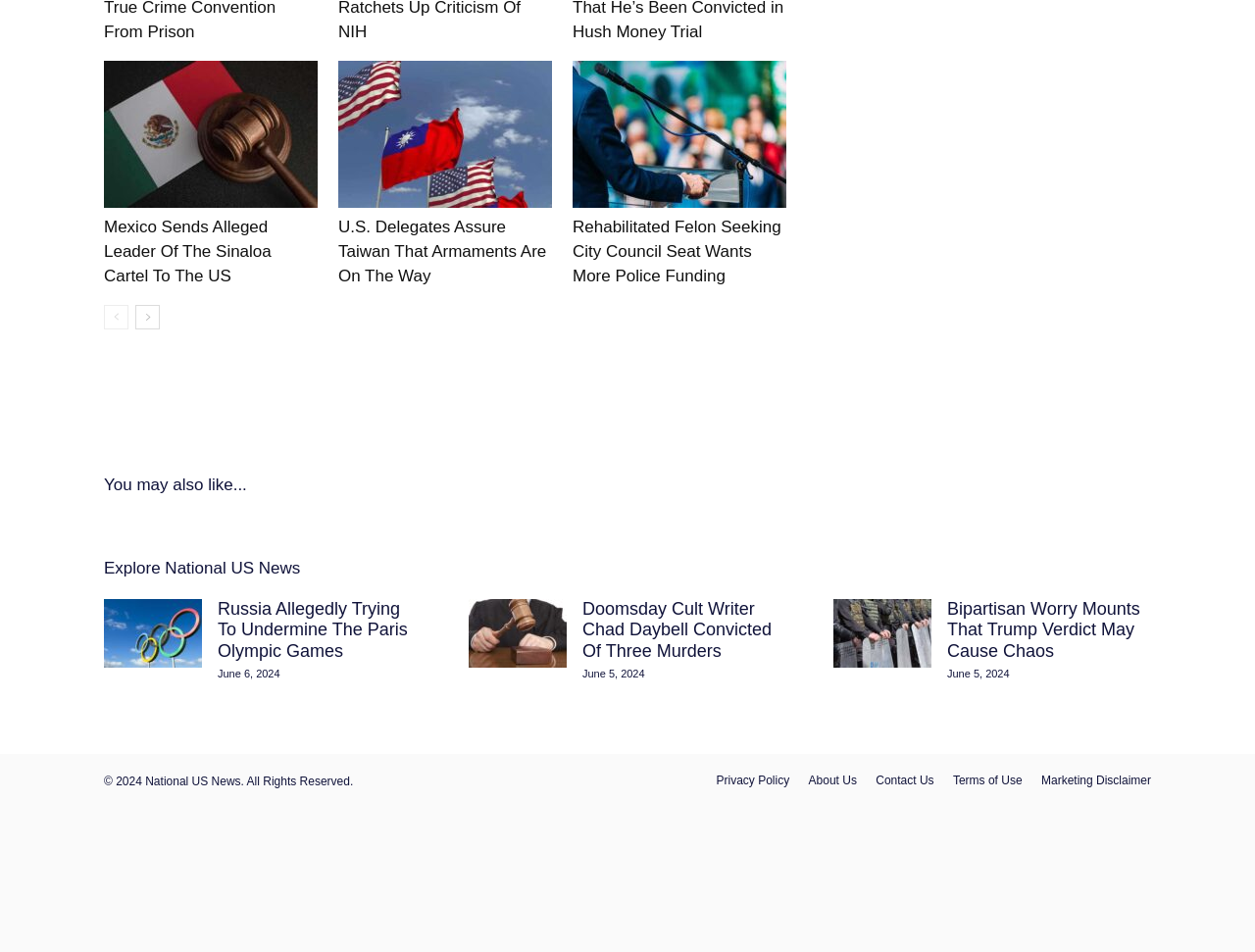How many news articles are displayed on this webpage?
Based on the image, give a one-word or short phrase answer.

6